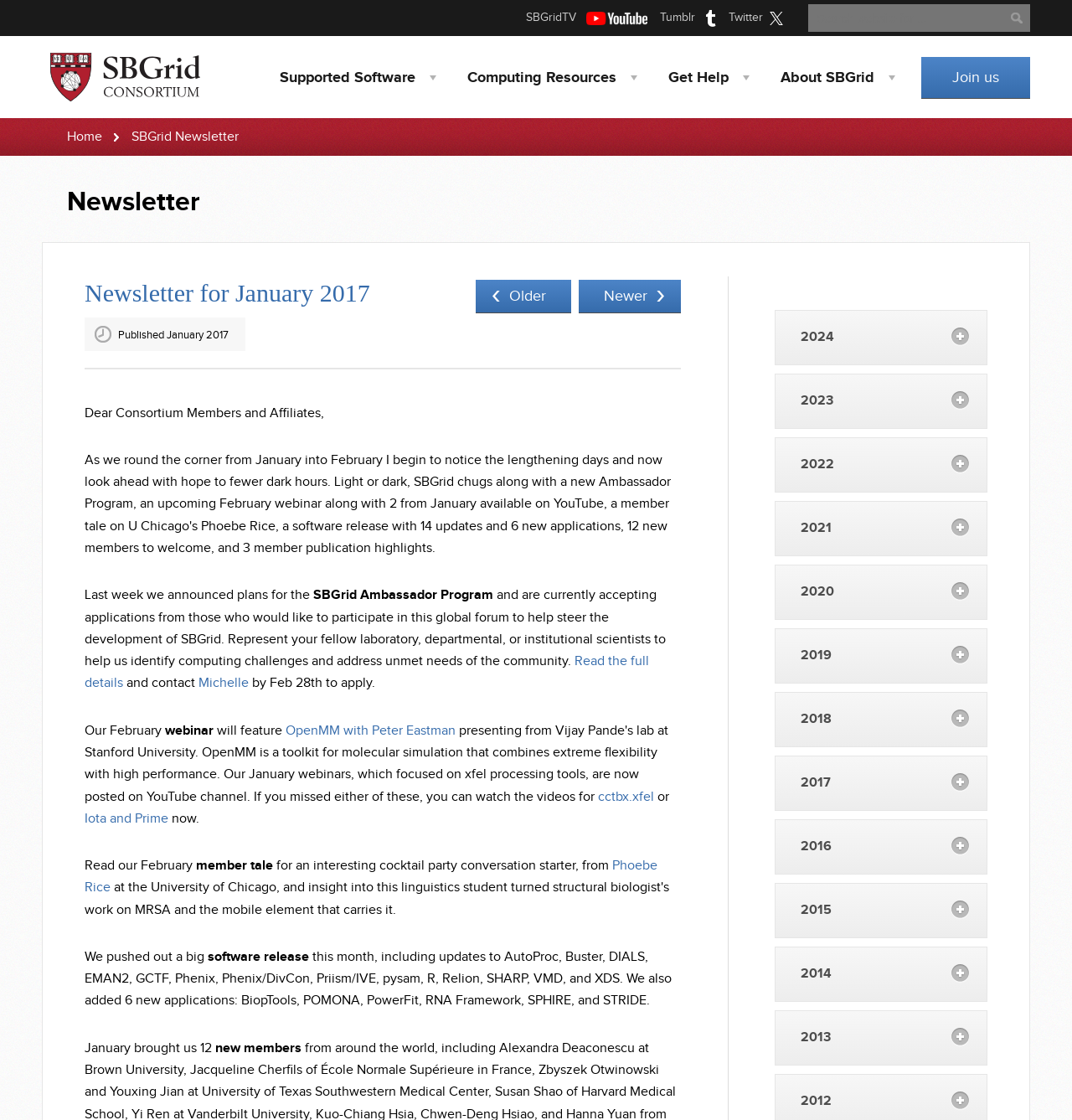Find the bounding box coordinates for the area that must be clicked to perform this action: "View the 2017 news archive".

[0.723, 0.675, 0.92, 0.723]